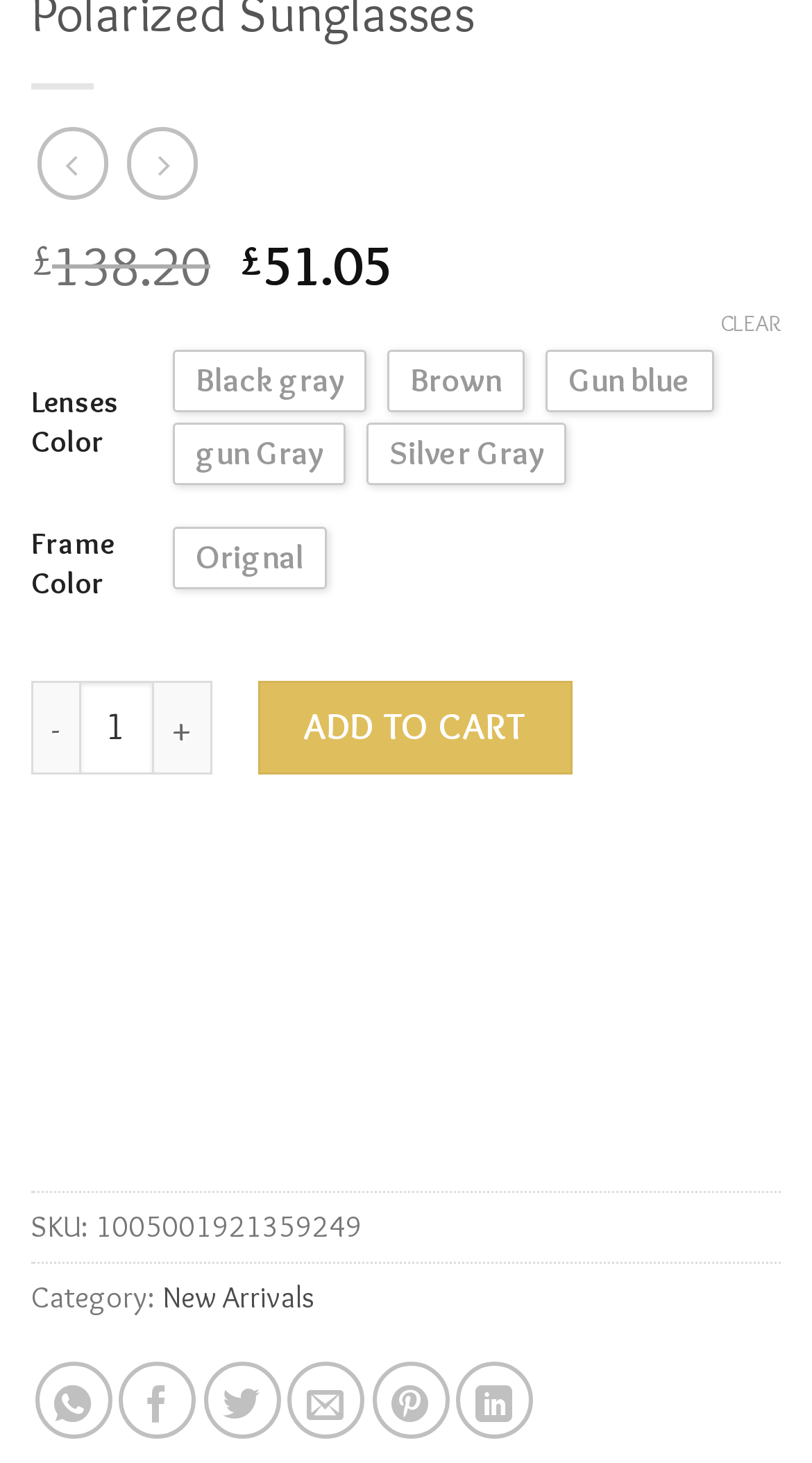Determine the bounding box coordinates for the element that should be clicked to follow this instruction: "Add to cart". The coordinates should be given as four float numbers between 0 and 1, in the format [left, top, right, bottom].

[0.317, 0.465, 0.706, 0.529]